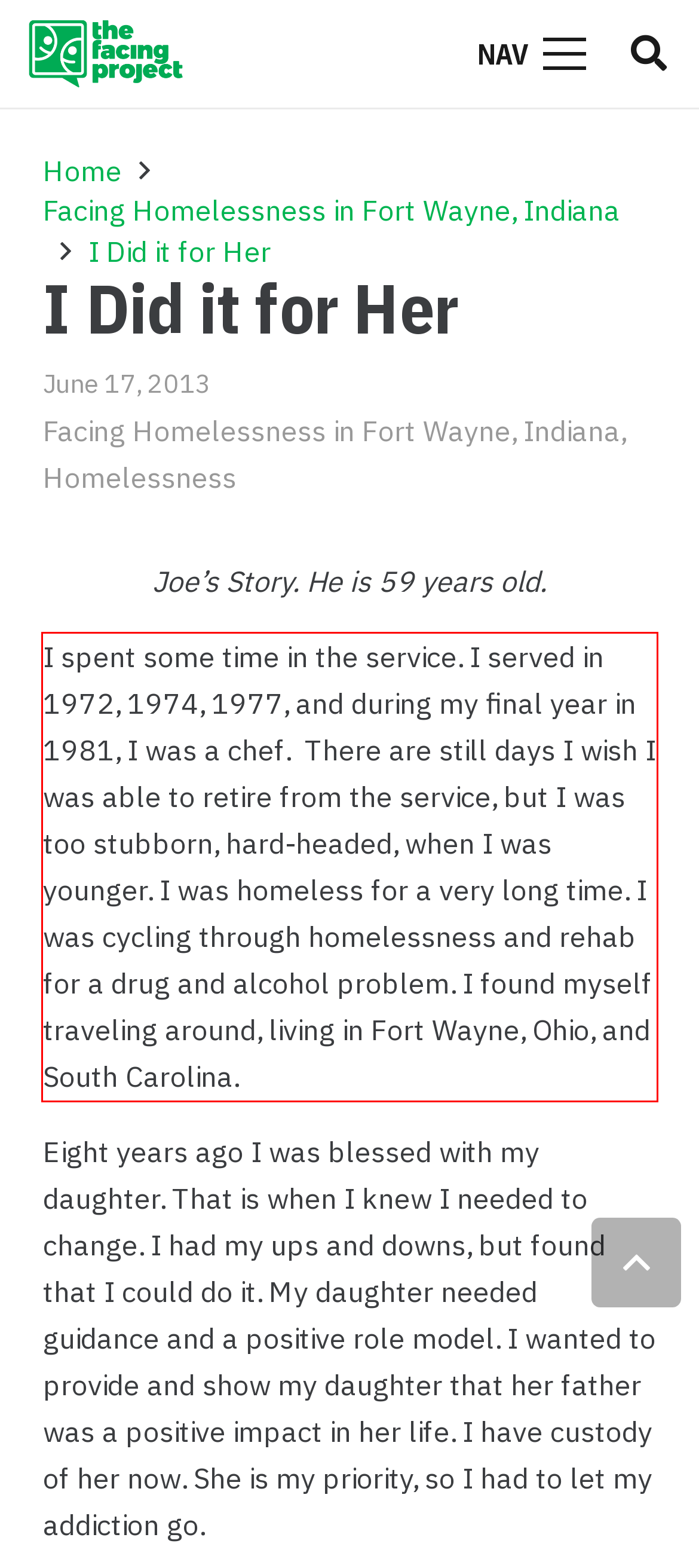There is a UI element on the webpage screenshot marked by a red bounding box. Extract and generate the text content from within this red box.

I spent some time in the service. I served in 1972, 1974, 1977, and during my final year in 1981, I was a chef. There are still days I wish I was able to retire from the service, but I was too stubborn, hard-headed, when I was younger. I was homeless for a very long time. I was cycling through homelessness and rehab for a drug and alcohol problem. I found myself traveling around, living in Fort Wayne, Ohio, and South Carolina.